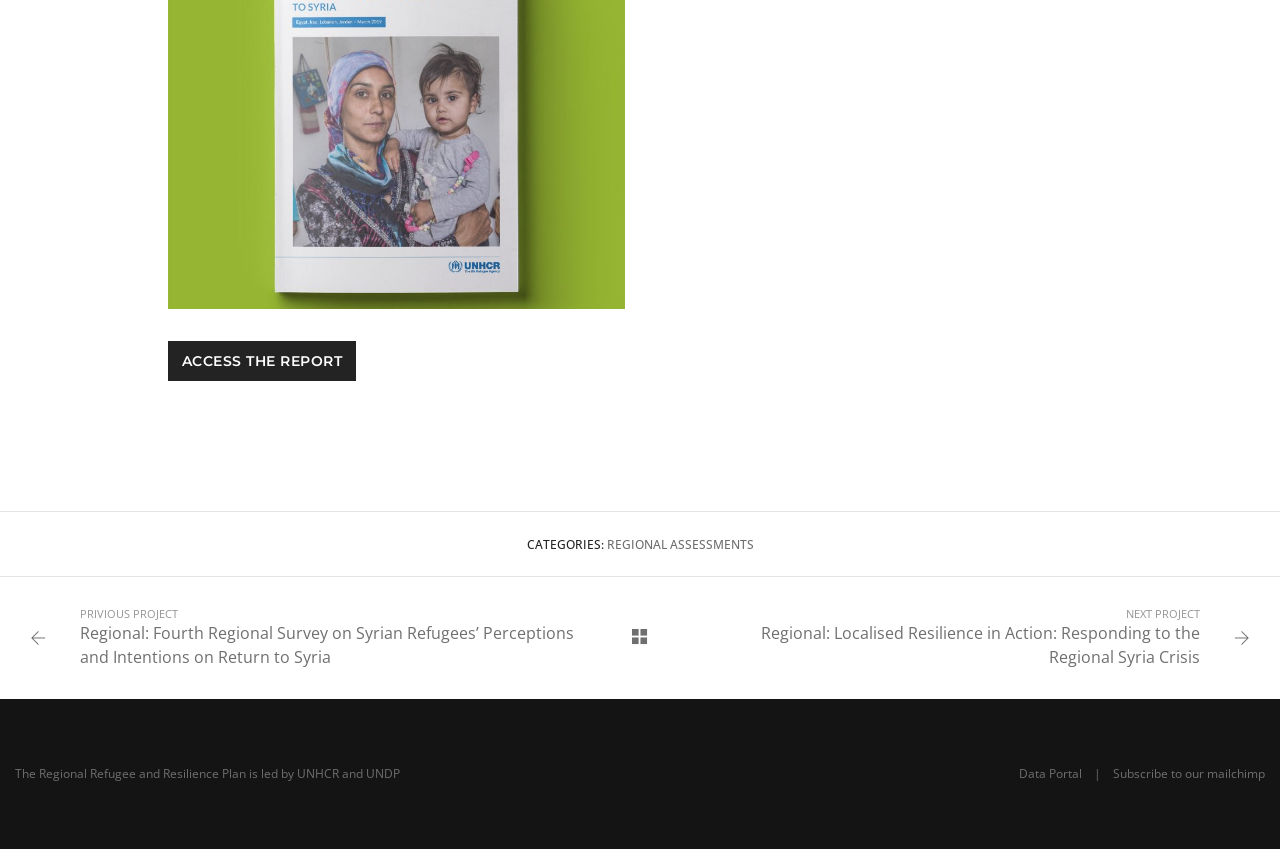Please determine the bounding box coordinates, formatted as (top-left x, top-left y, bottom-right x, bottom-right y), with all values as floating point numbers between 0 and 1. Identify the bounding box of the region described as: Access the Report

[0.131, 0.402, 0.278, 0.449]